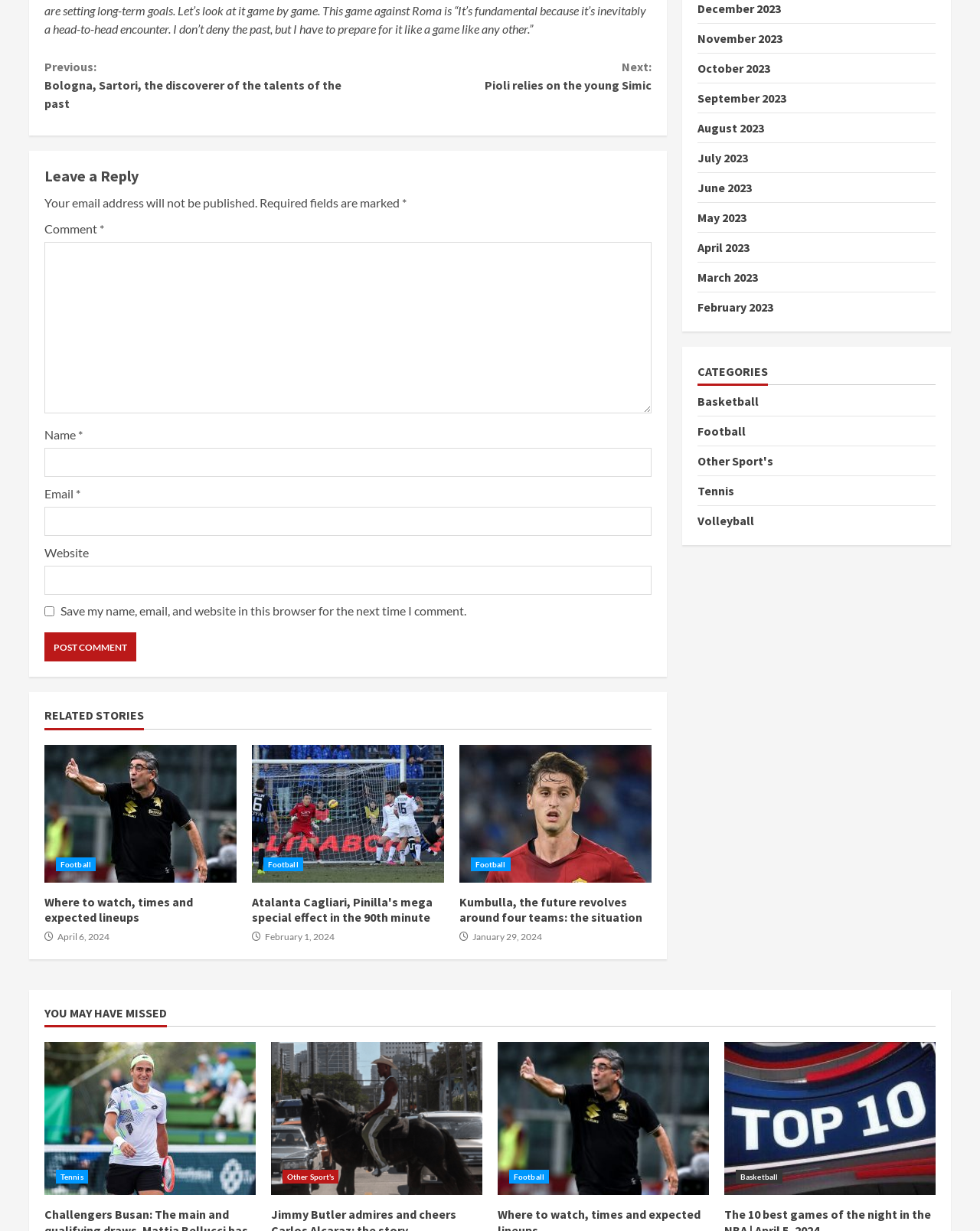Using a single word or phrase, answer the following question: 
How many related stories are there?

3